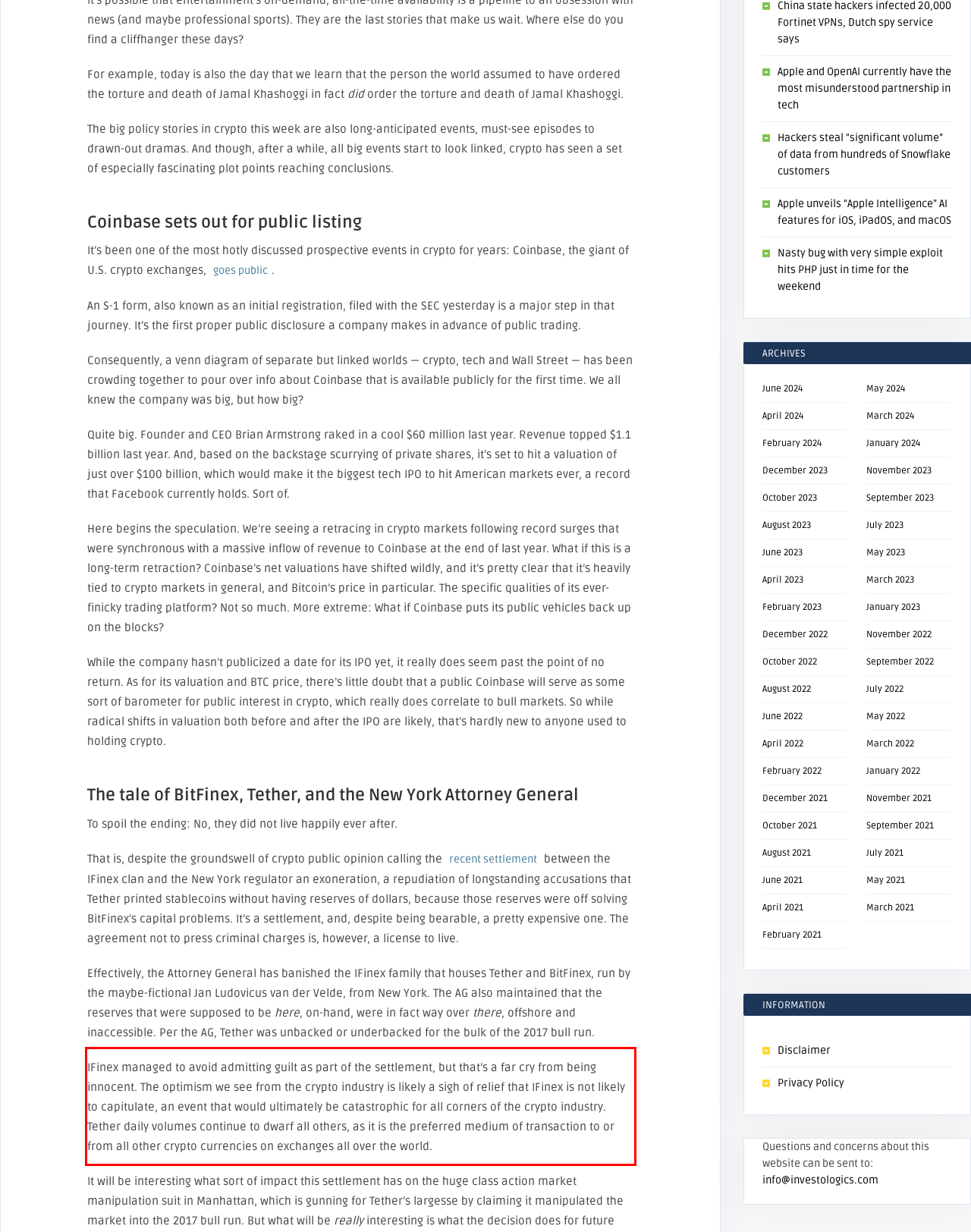Given the screenshot of the webpage, identify the red bounding box, and recognize the text content inside that red bounding box.

IFinex managed to avoid admitting guilt as part of the settlement, but that’s a far cry from being innocent. The optimism we see from the crypto industry is likely a sigh of relief that IFinex is not likely to capitulate, an event that would ultimately be catastrophic for all corners of the crypto industry. Tether daily volumes continue to dwarf all others, as it is the preferred medium of transaction to or from all other crypto currencies on exchanges all over the world.